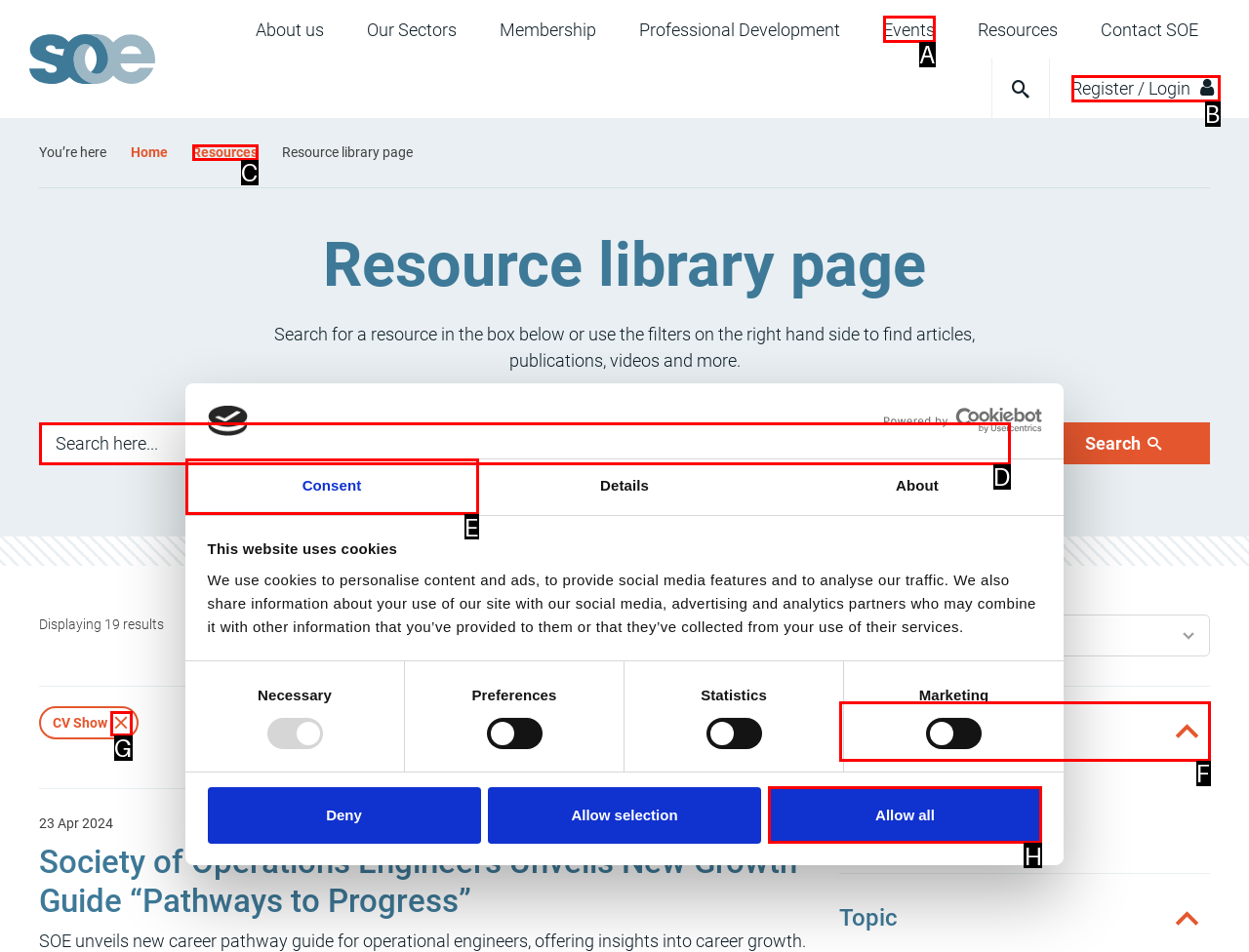Match the option to the description: Events
State the letter of the correct option from the available choices.

A